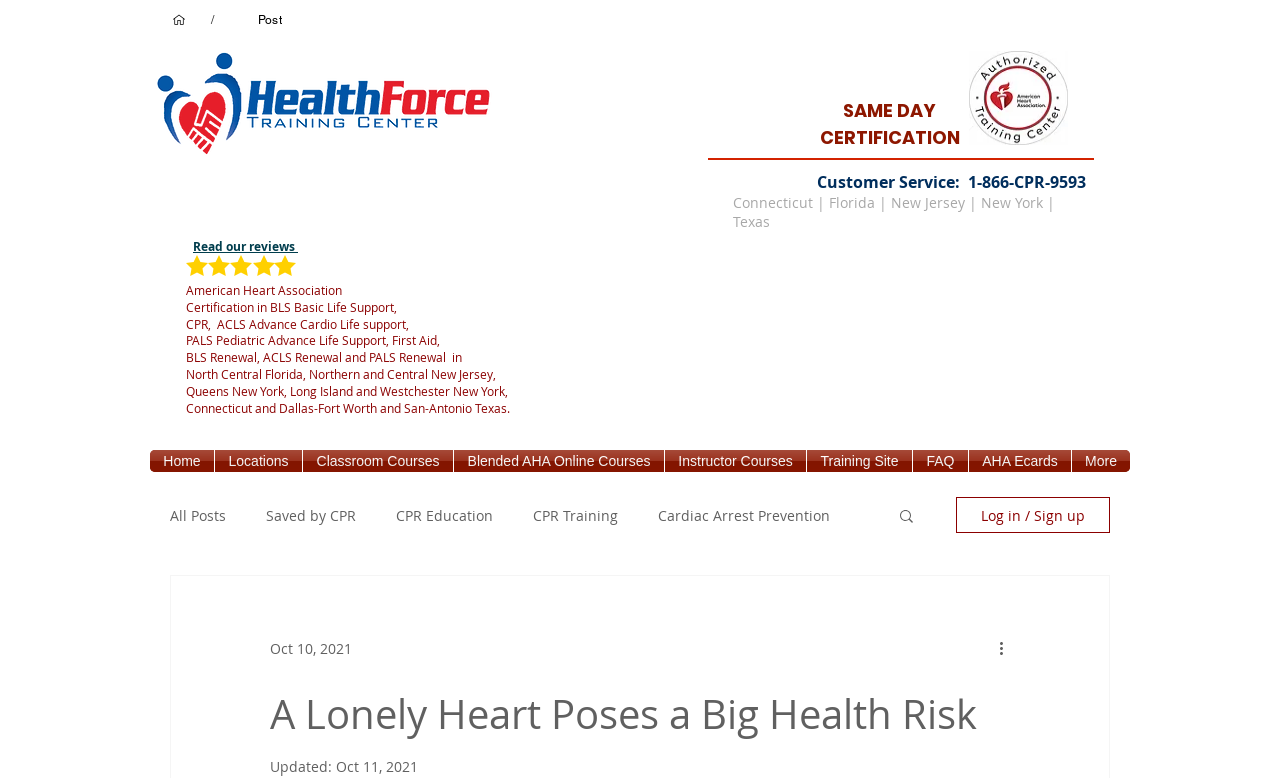Provide your answer in one word or a succinct phrase for the question: 
What is the purpose of the 'Search' button?

To search the website